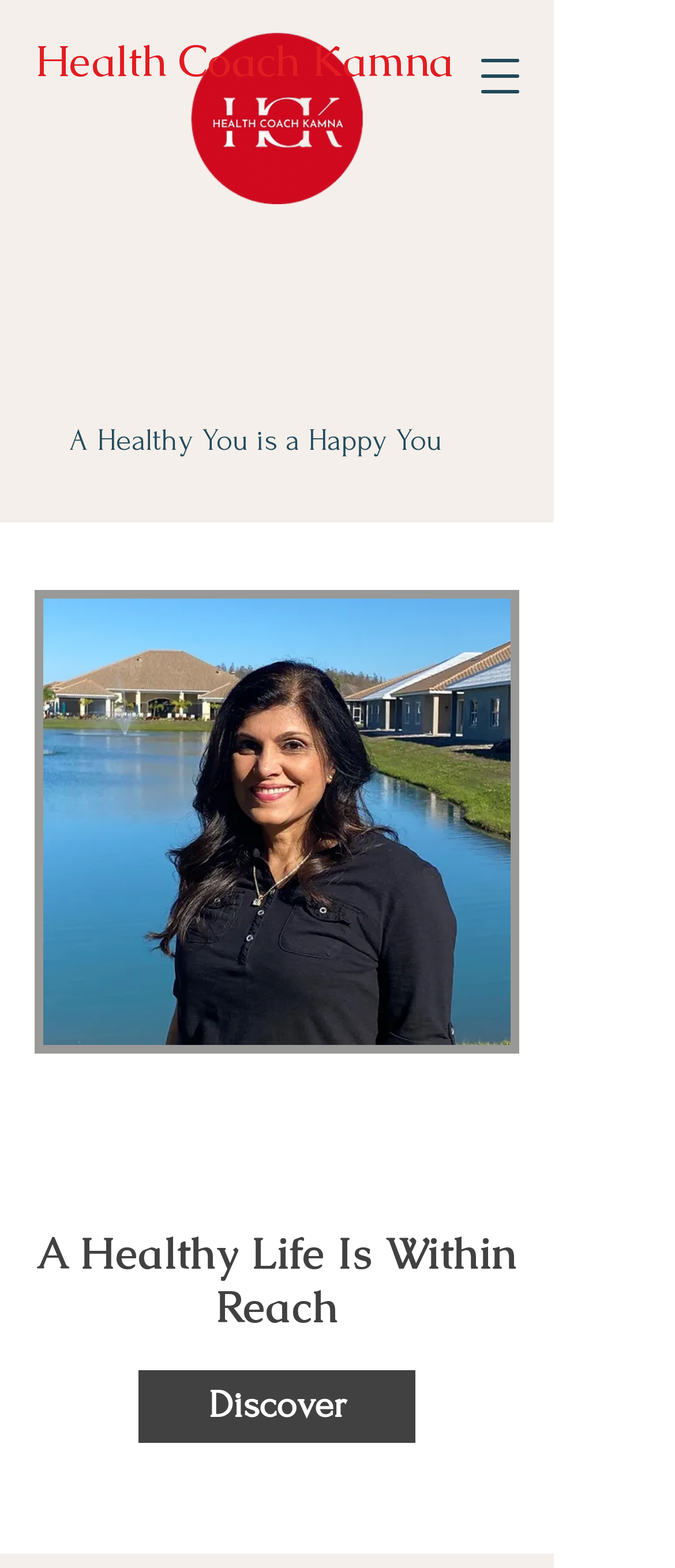Extract the bounding box coordinates for the HTML element that matches this description: "Discover". The coordinates should be four float numbers between 0 and 1, i.e., [left, top, right, bottom].

[0.205, 0.873, 0.615, 0.92]